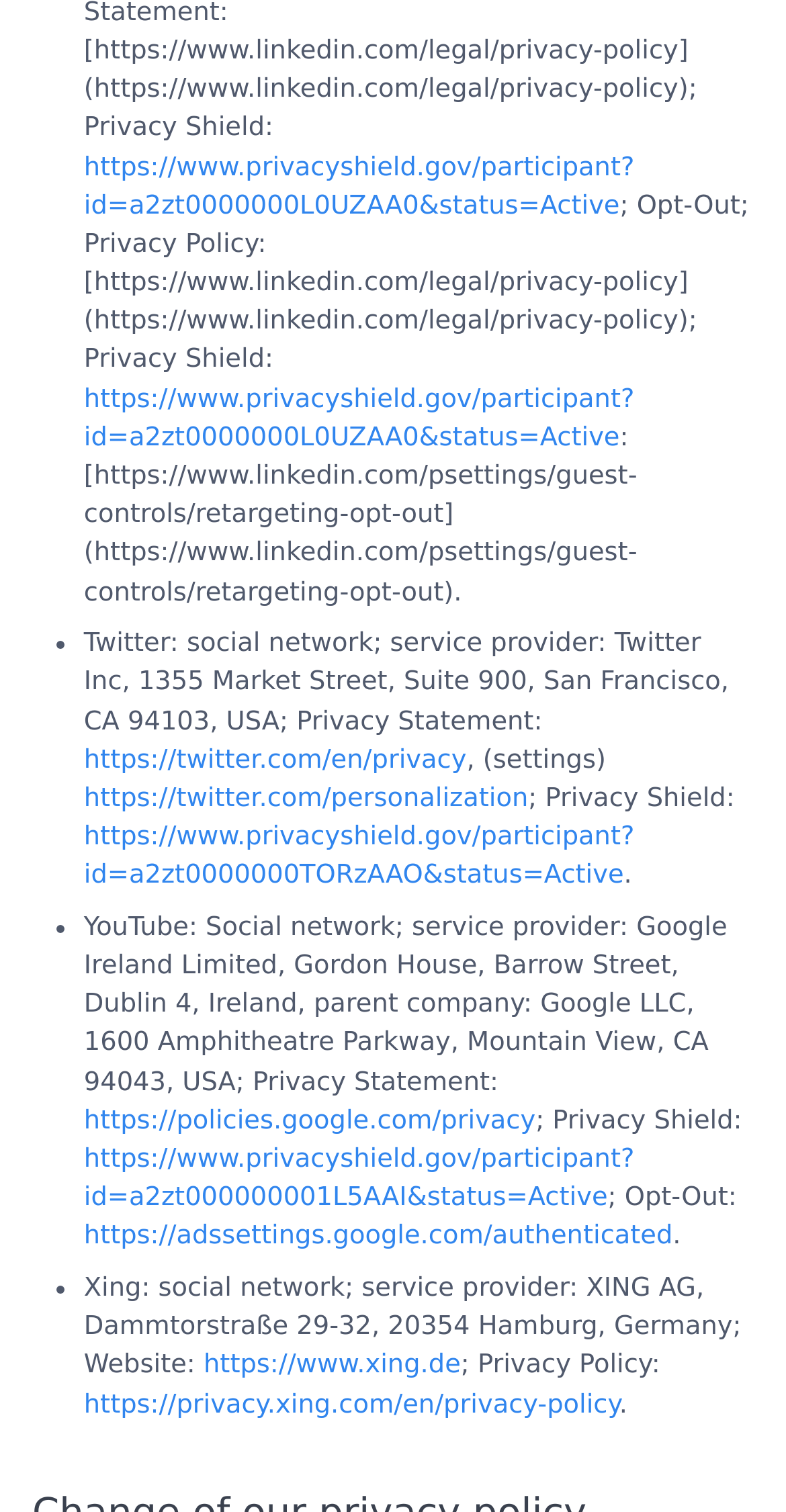Can you determine the bounding box coordinates of the area that needs to be clicked to fulfill the following instruction: "Check YouTube's privacy policy"?

[0.107, 0.731, 0.681, 0.751]